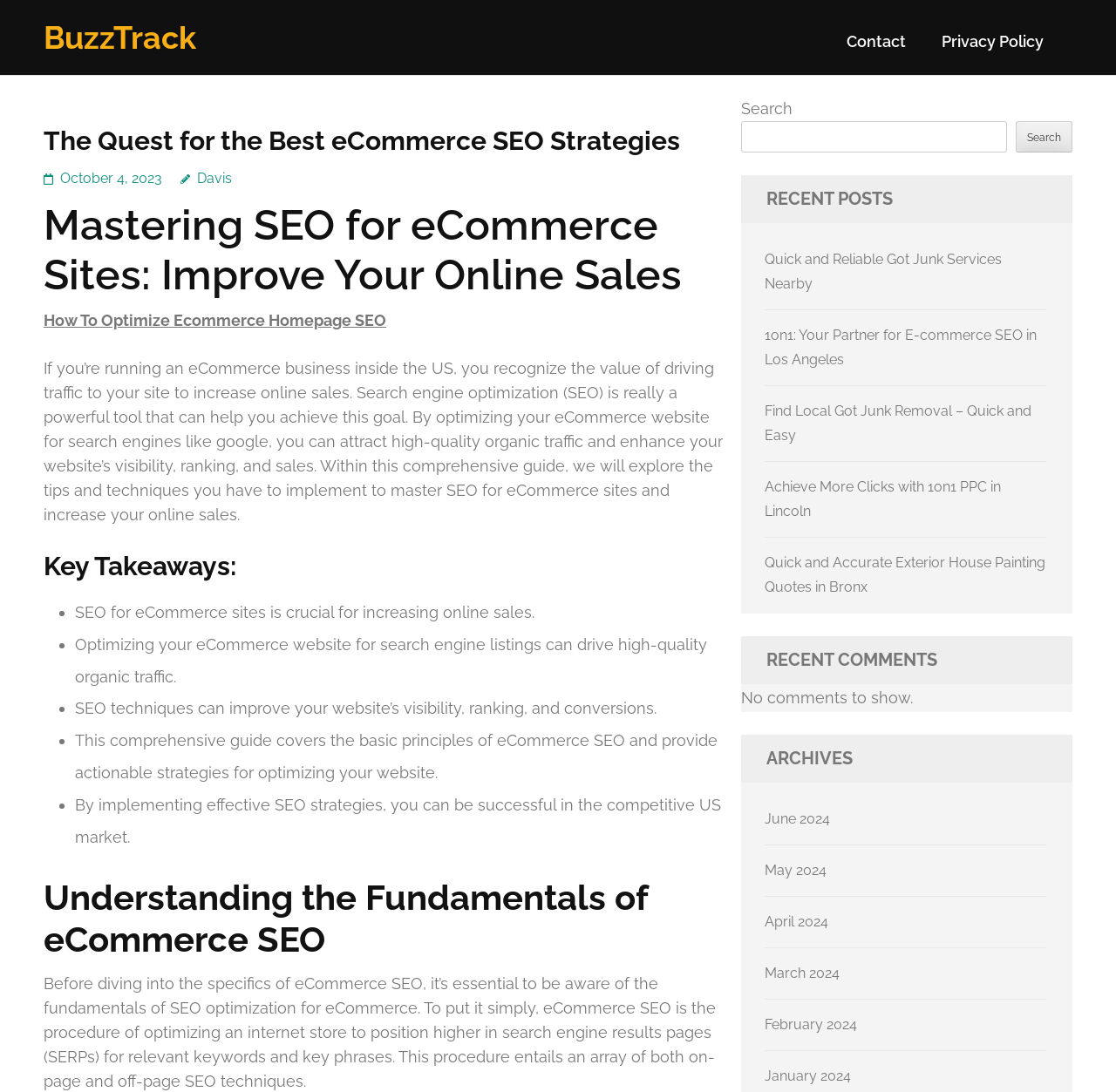Identify the bounding box coordinates of the region that should be clicked to execute the following instruction: "View the 'ARCHIVES' section".

[0.664, 0.673, 0.961, 0.717]